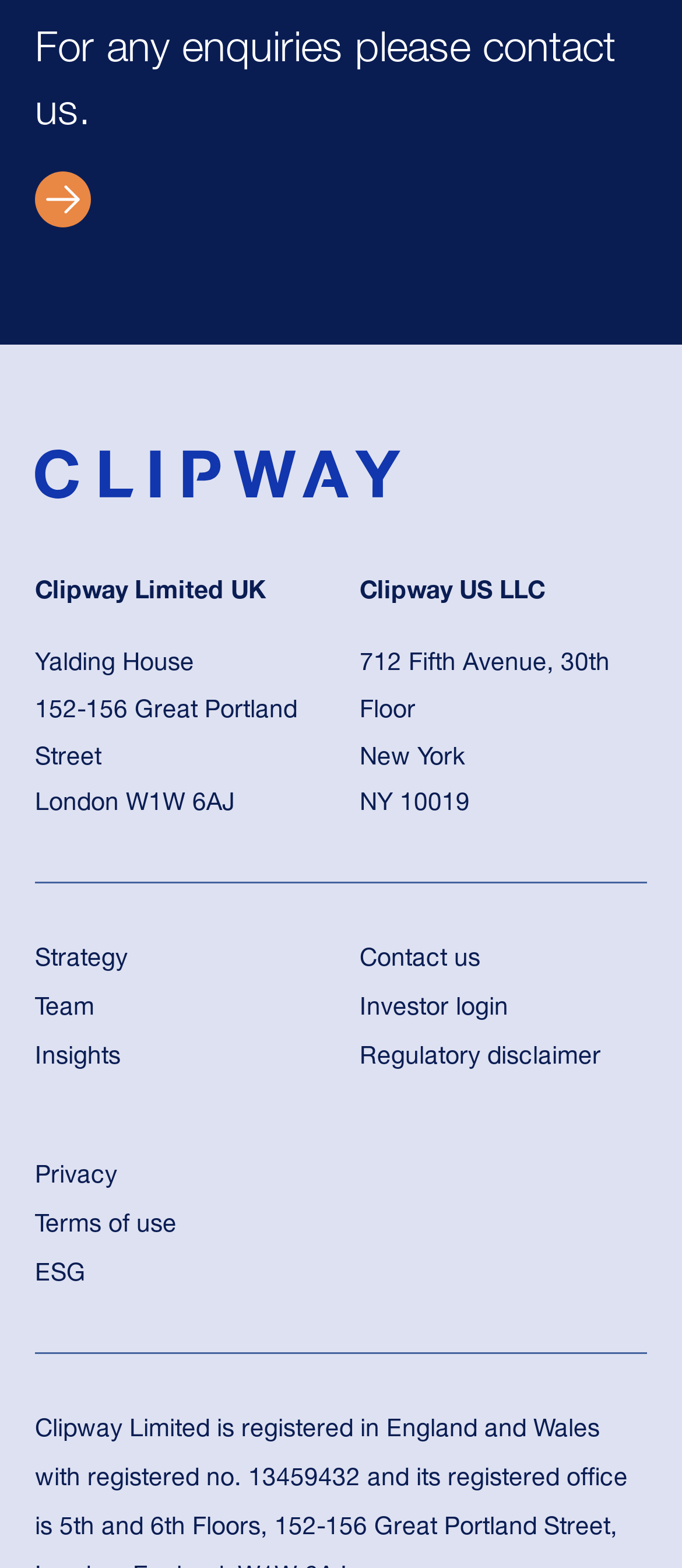Please find the bounding box coordinates for the clickable element needed to perform this instruction: "Contact the US office".

[0.527, 0.416, 0.894, 0.462]